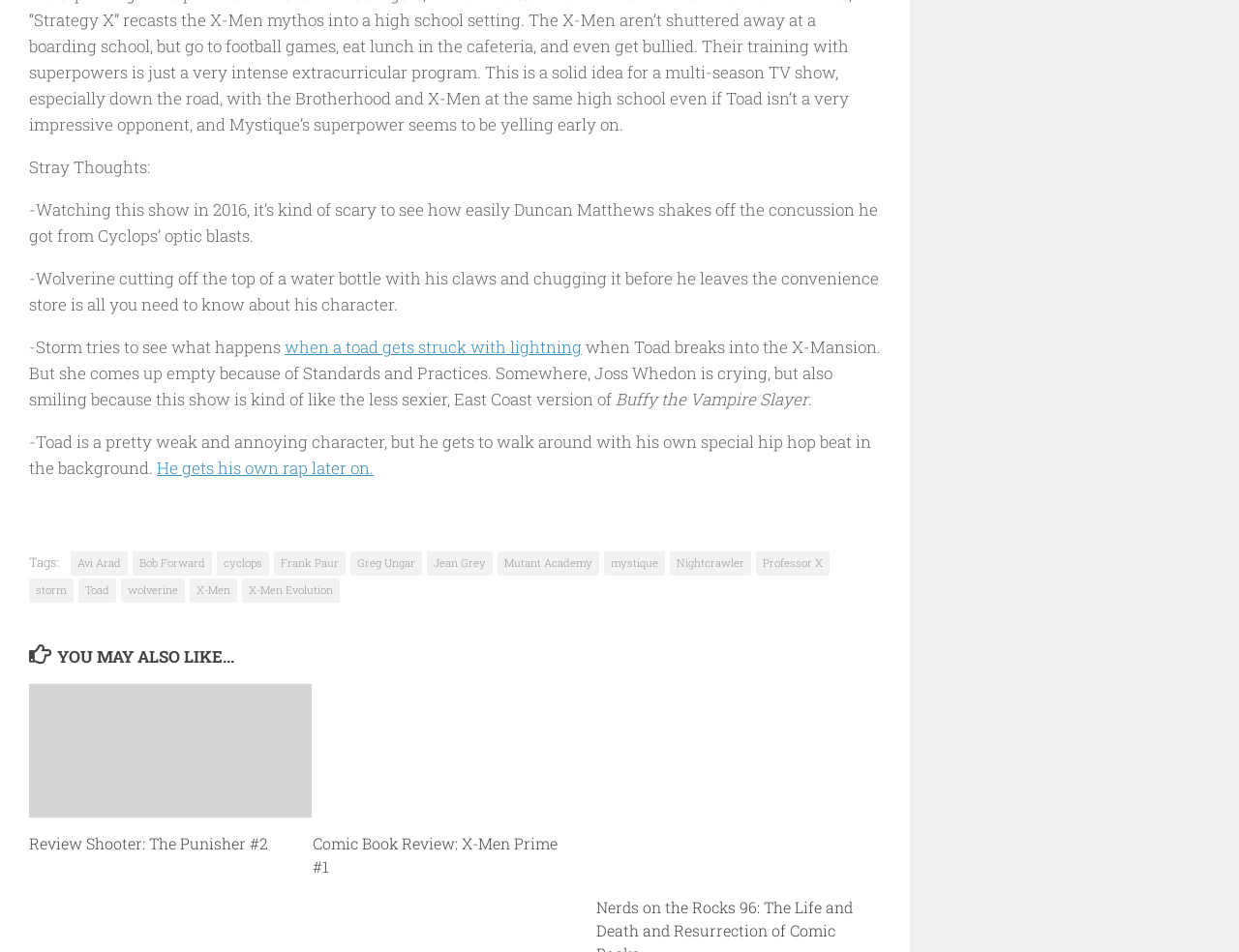Please identify the bounding box coordinates of the region to click in order to complete the given instruction: "Check out the Comic Book Review of X-Men Prime #1". The coordinates should be four float numbers between 0 and 1, i.e., [left, top, right, bottom].

[0.252, 0.875, 0.45, 0.921]